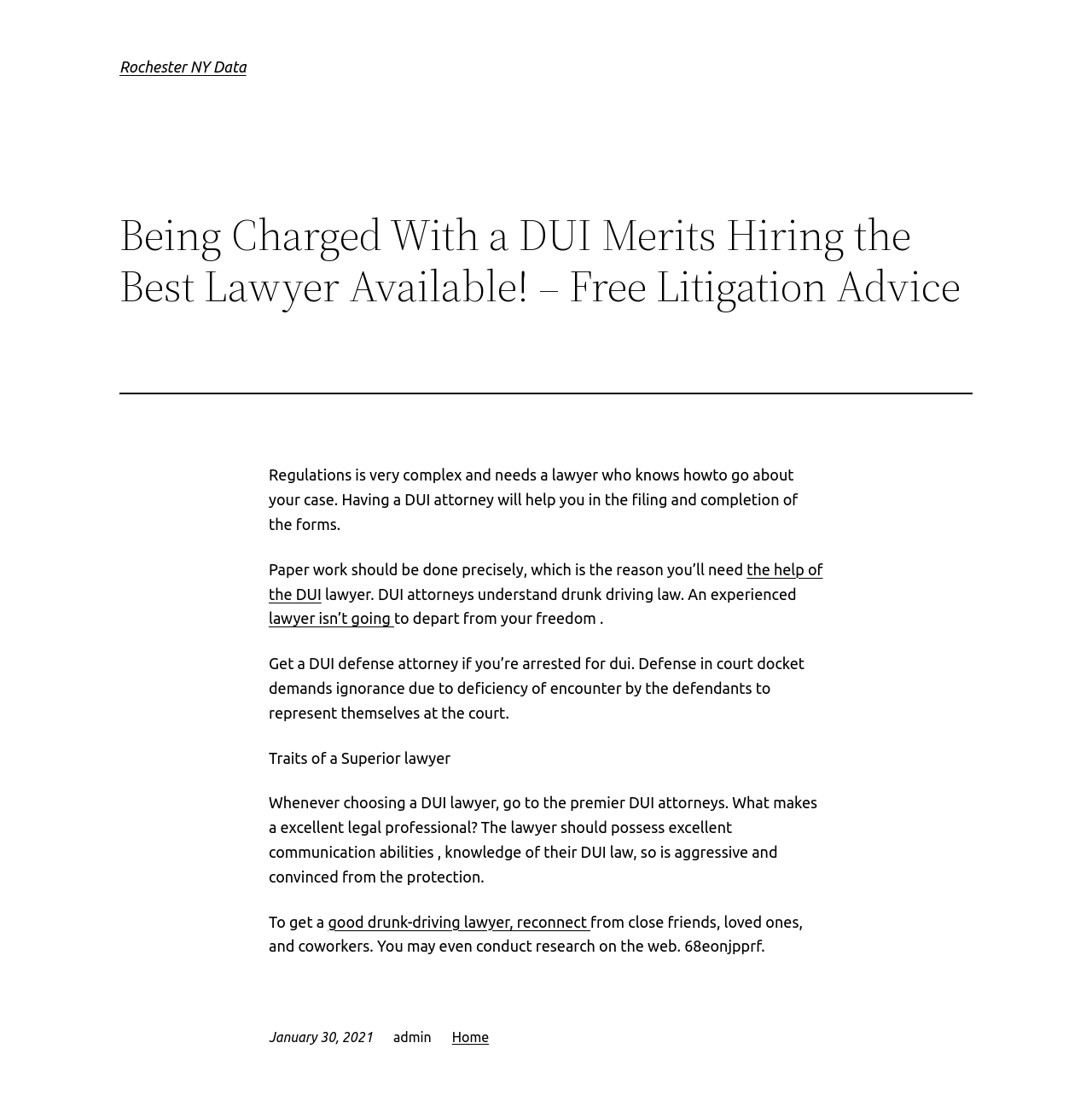What is a characteristic of a superior lawyer?
Please look at the screenshot and answer using one word or phrase.

Excellent communication skills